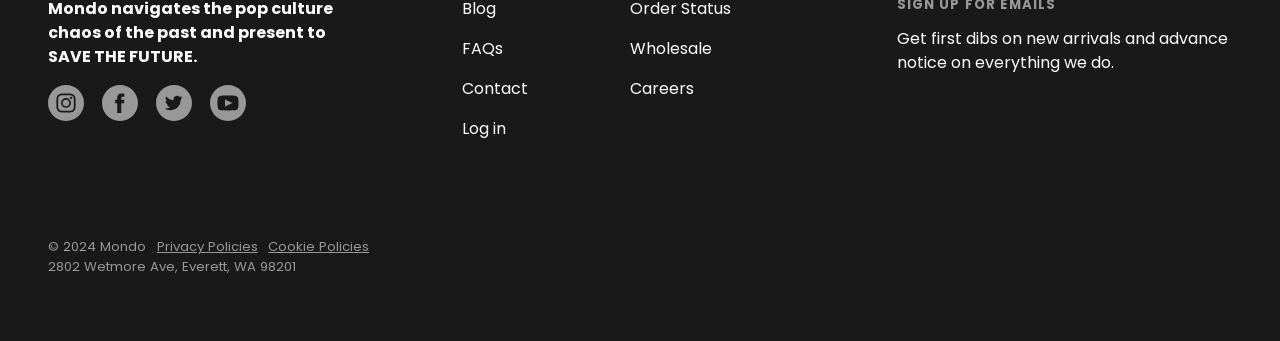Kindly determine the bounding box coordinates for the area that needs to be clicked to execute this instruction: "Visit Instagram".

[0.038, 0.251, 0.066, 0.356]